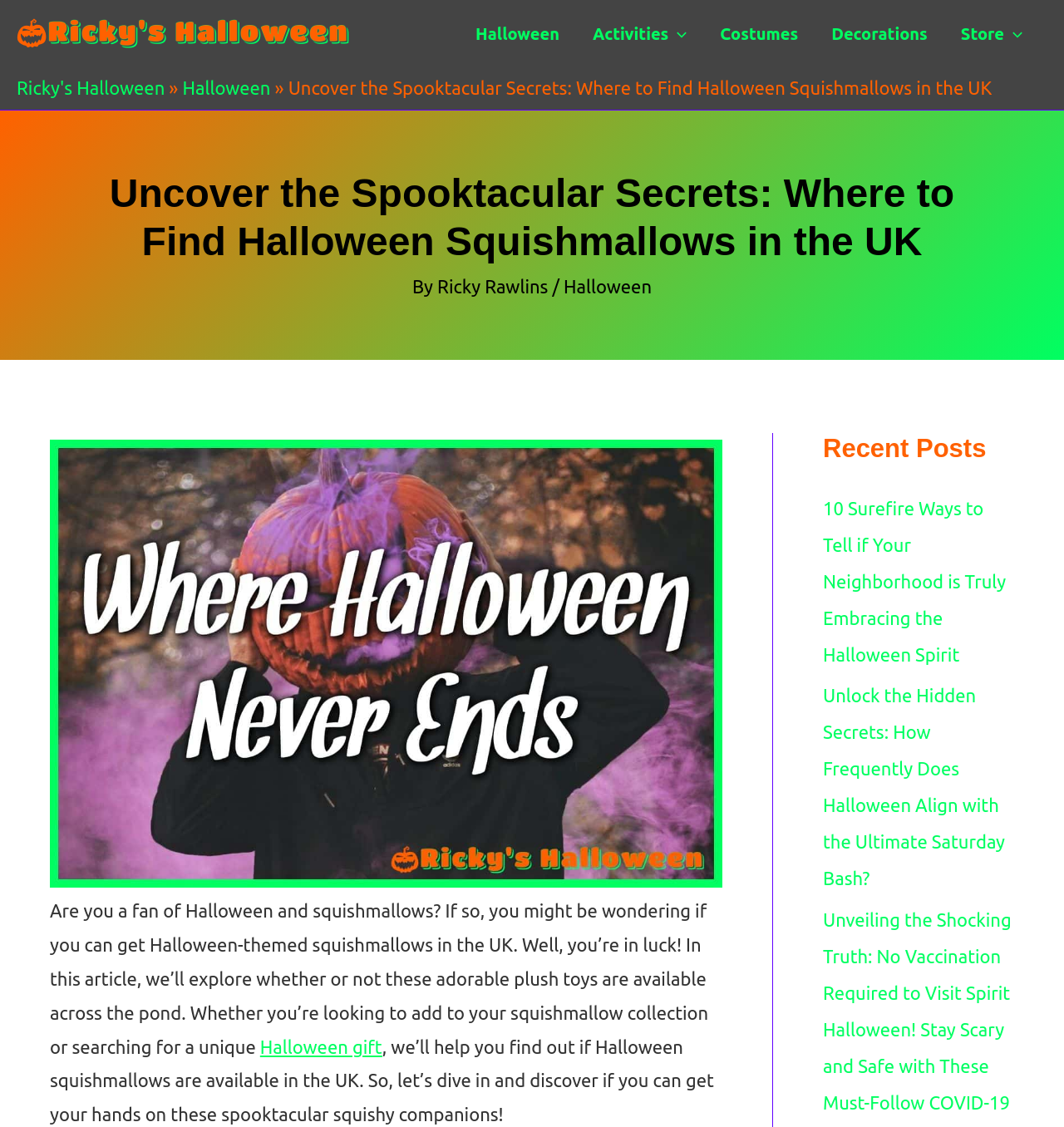Please provide the bounding box coordinates for the element that needs to be clicked to perform the following instruction: "Read the article by Ricky Rawlins". The coordinates should be given as four float numbers between 0 and 1, i.e., [left, top, right, bottom].

[0.411, 0.245, 0.519, 0.264]